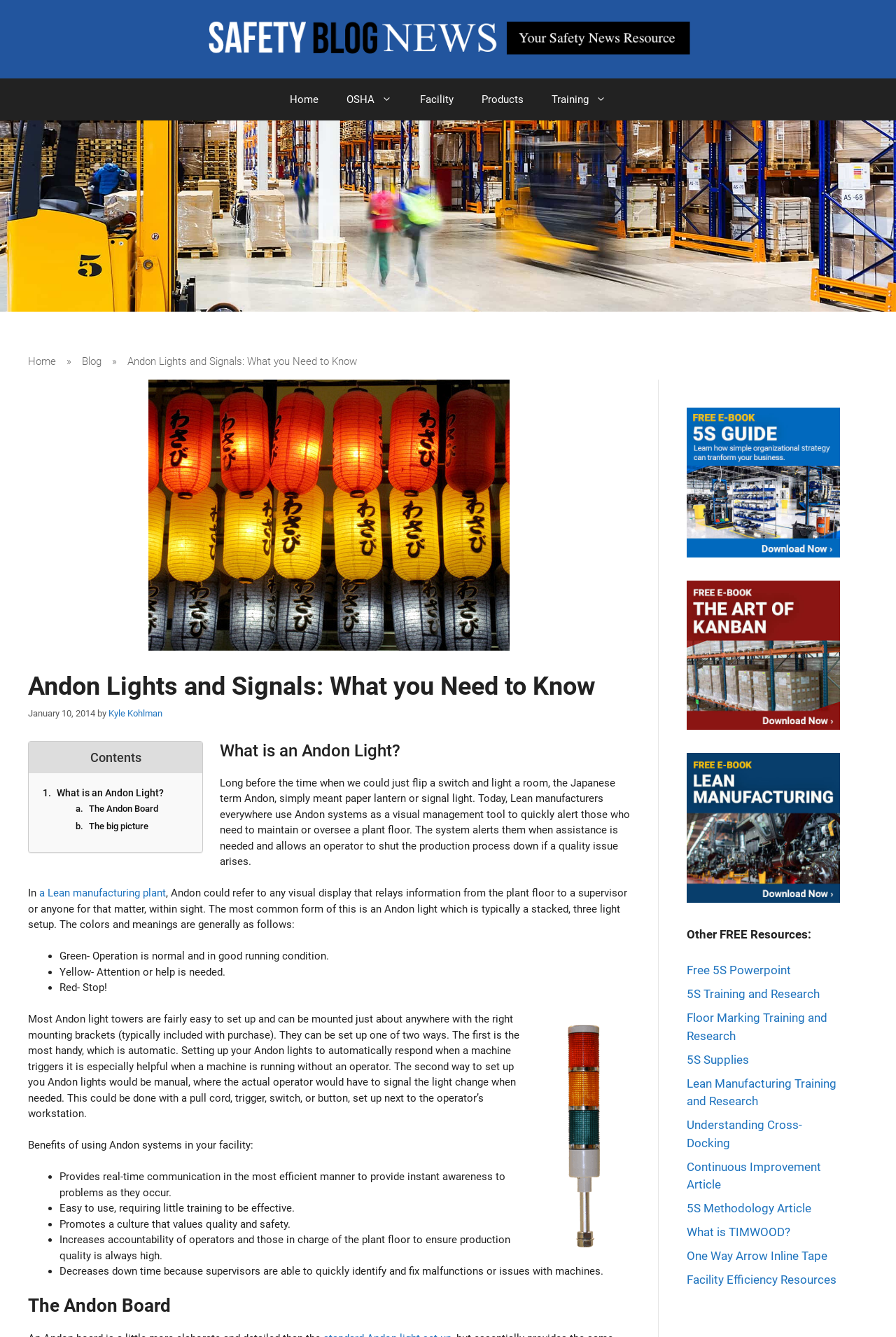Create an elaborate caption that covers all aspects of the webpage.

This webpage is about Andon lights and signals, providing an introduction to what one needs to know about them. At the top, there is a banner with the site's name, "Safety Blog News", accompanied by an image of the same name. Below the banner, there is a primary navigation menu with links to "Home", "OSHA", "Facility", "Products", and "Training".

On the left side, there is a breadcrumbs navigation menu showing the current page's location, with links to "Home" and "Blog". Next to it, there is a heading "Andon Lights and Signals: What you Need to Know" with an image of Andon lights or lanterns hanging. Below the heading, there is a brief introduction to the article, including the date "January 10, 2014" and the author "Kyle Kohlman".

The main content of the webpage is divided into sections, each with a heading. The first section, "What is an Andon Light?", explains the origin and meaning of Andon lights, and how they are used in Lean manufacturing plants as a visual management tool. The section includes a list of what Andon lights can refer to, and a description of the typical three-light setup with green, yellow, and red colors indicating different statuses.

The next section describes the benefits of using Andon systems in a facility, including real-time communication, ease of use, promotion of a culture that values quality and safety, increased accountability, and decreased downtime.

Following this, there is a section about "The Andon Board", but it appears to be empty.

On the right side of the webpage, there is a complementary section with links to other resources, including guides to 5S Lean, Kanban, and Lean Manufacturing, as well as other free resources related to 5S, Lean manufacturing, and facility efficiency.